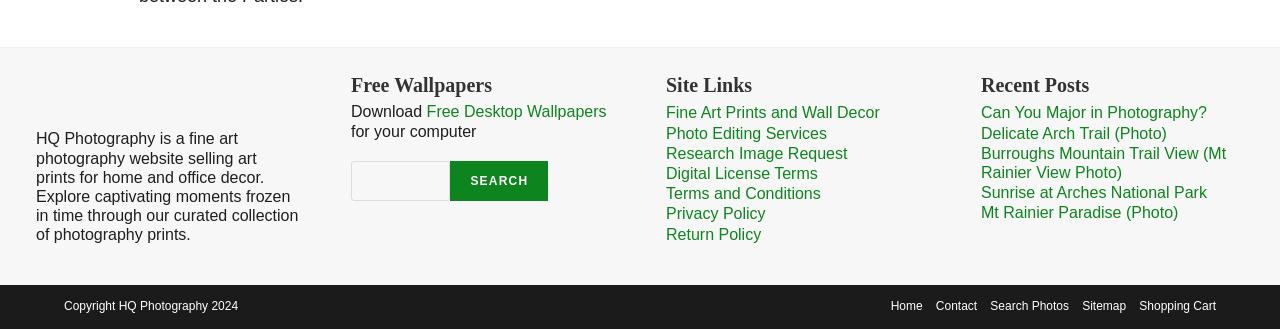Bounding box coordinates are specified in the format (top-left x, top-left y, bottom-right x, bottom-right y). All values are floating point numbers bounded between 0 and 1. Please provide the bounding box coordinate of the region this sentence describes: Digital License Terms

[0.52, 0.501, 0.639, 0.553]